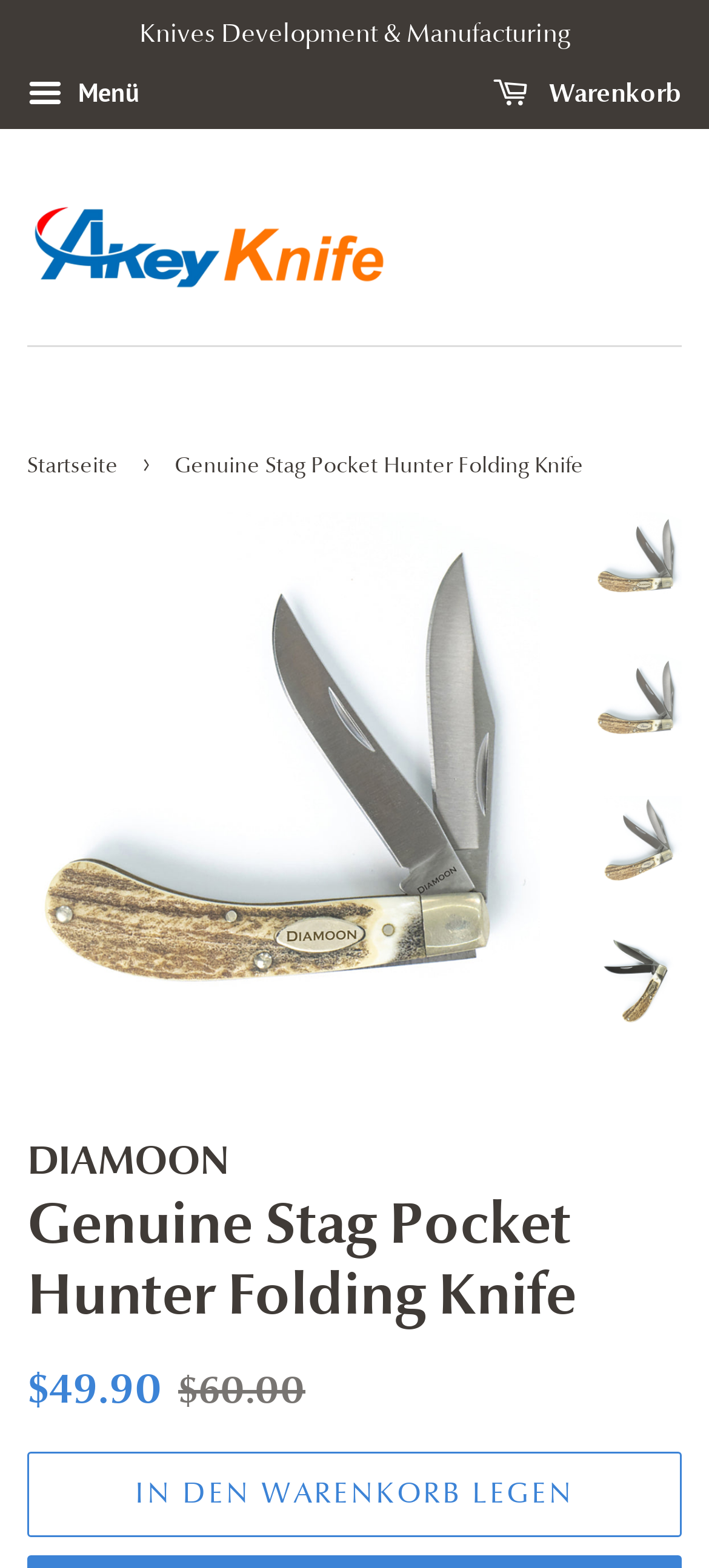Please specify the bounding box coordinates of the region to click in order to perform the following instruction: "Go to 'Knives Development & Manufacturing'".

[0.196, 0.01, 0.804, 0.031]